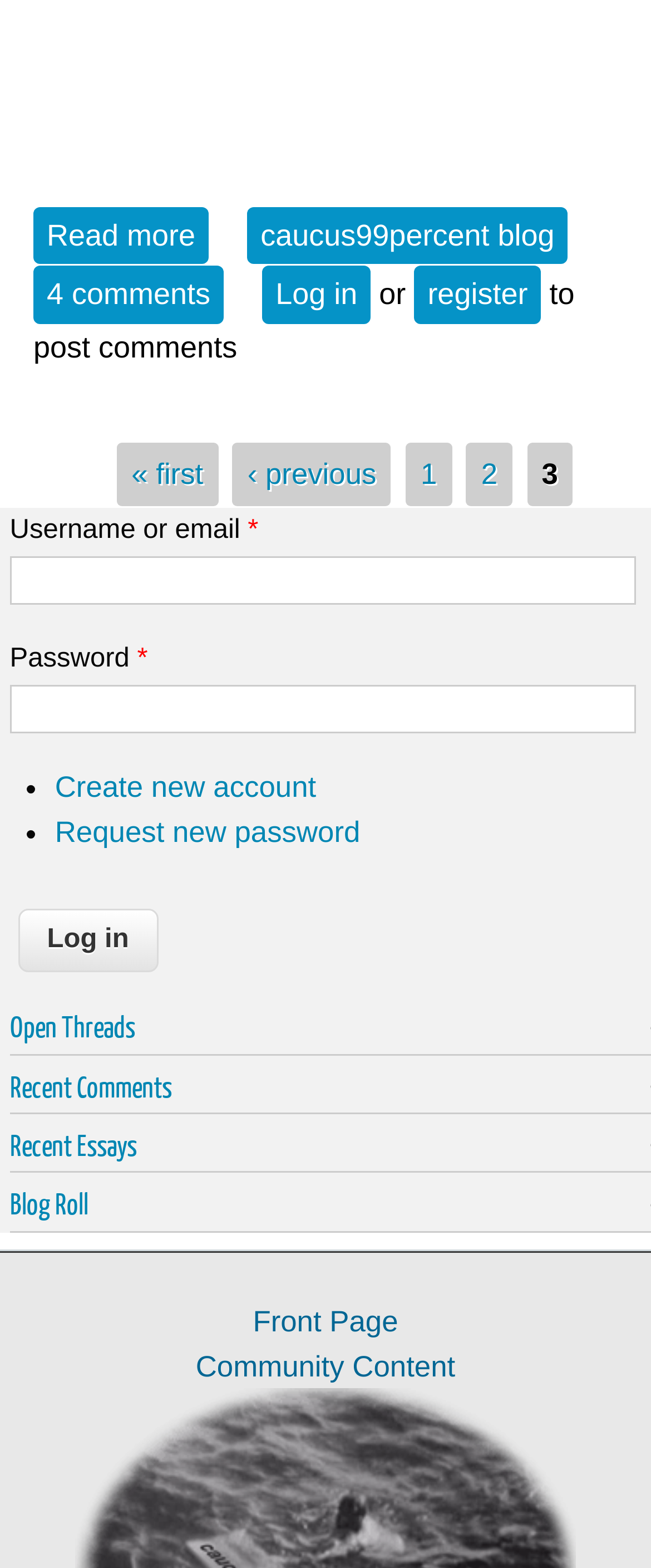What is the purpose of the 'Log in' button?
Provide a comprehensive and detailed answer to the question.

The 'Log in' button is located at the bottom of the webpage, and it is surrounded by input fields for username and password. This suggests that the button is used to submit the login credentials and grant access to the user's account.